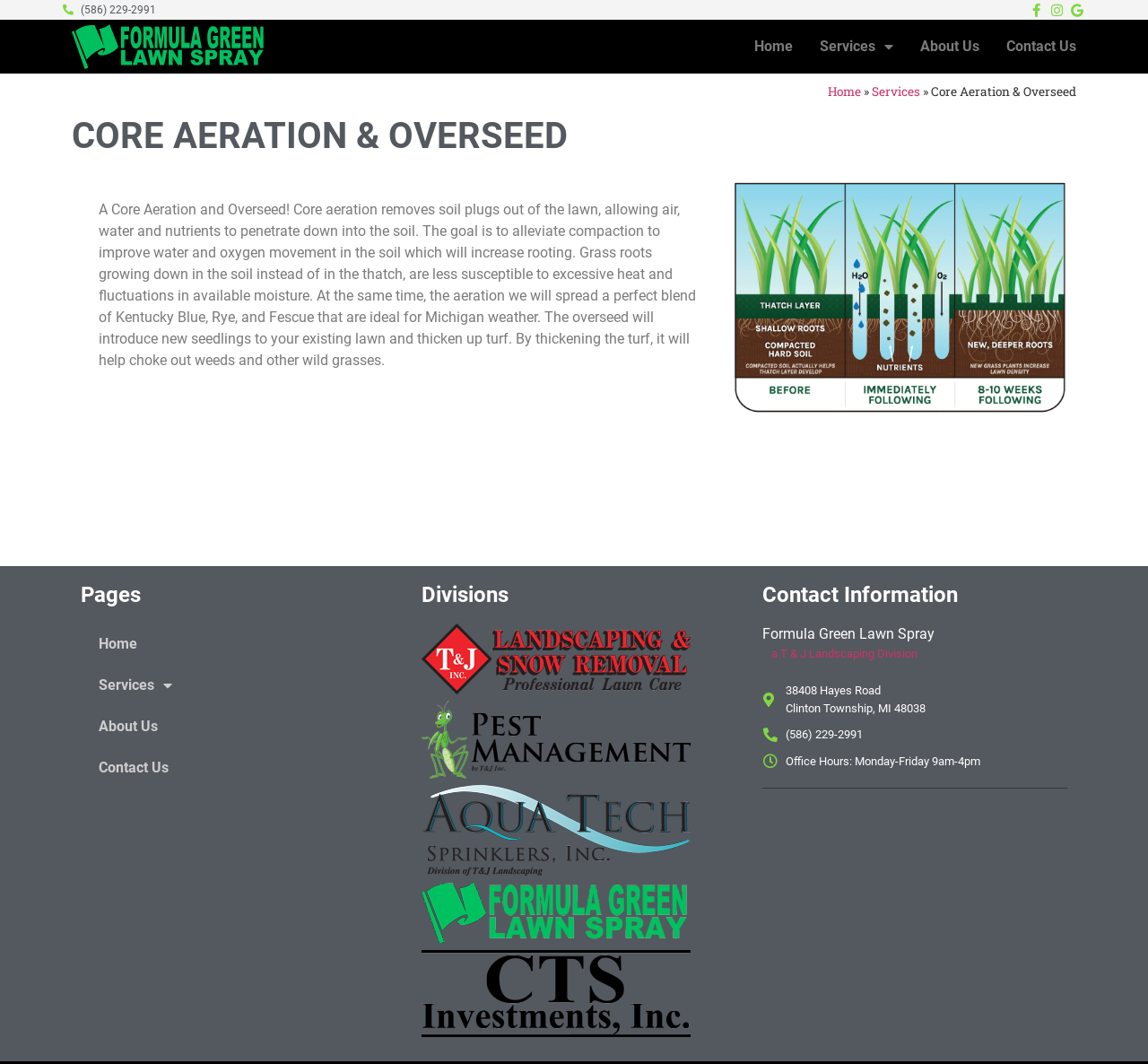Find the bounding box coordinates of the element you need to click on to perform this action: 'Learn about Services'. The coordinates should be represented by four float values between 0 and 1, in the format [left, top, right, bottom].

[0.706, 0.03, 0.786, 0.058]